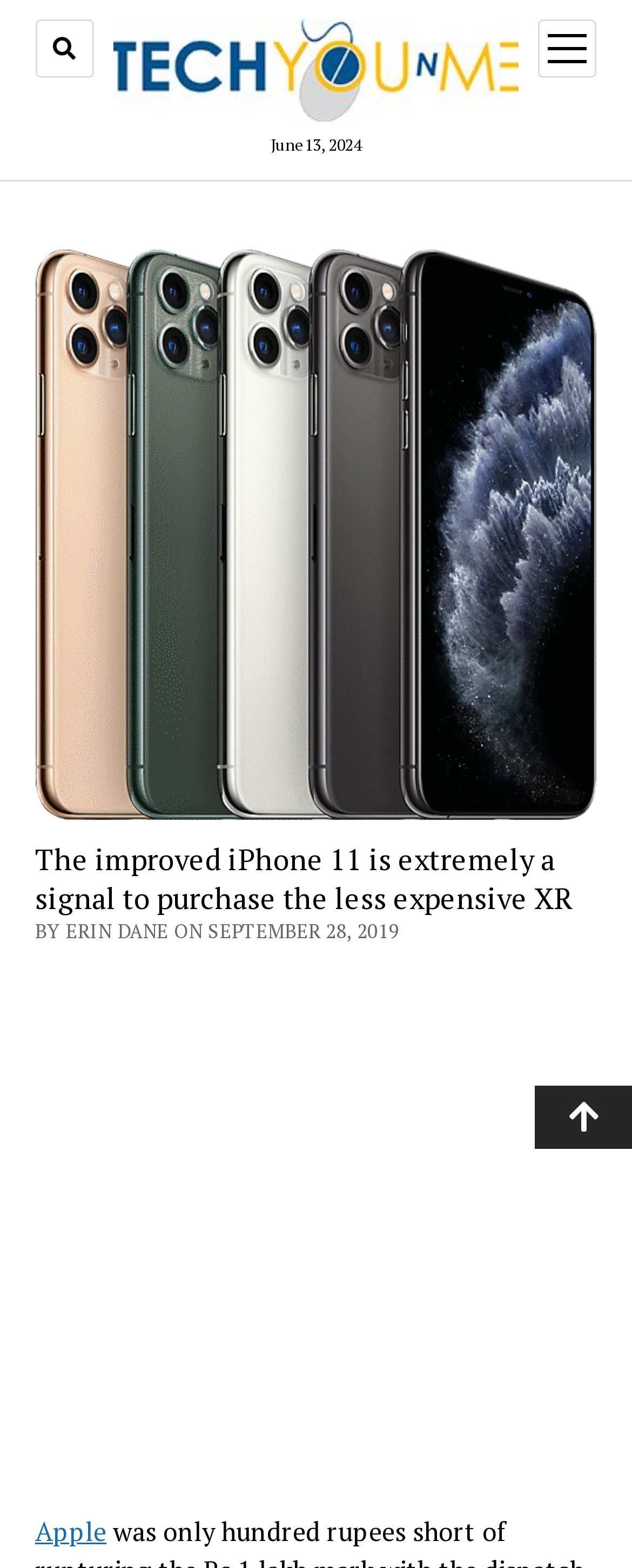Bounding box coordinates are given in the format (top-left x, top-left y, bottom-right x, bottom-right y). All values should be floating point numbers between 0 and 1. Provide the bounding box coordinate for the UI element described as: open menu

[0.852, 0.012, 0.944, 0.05]